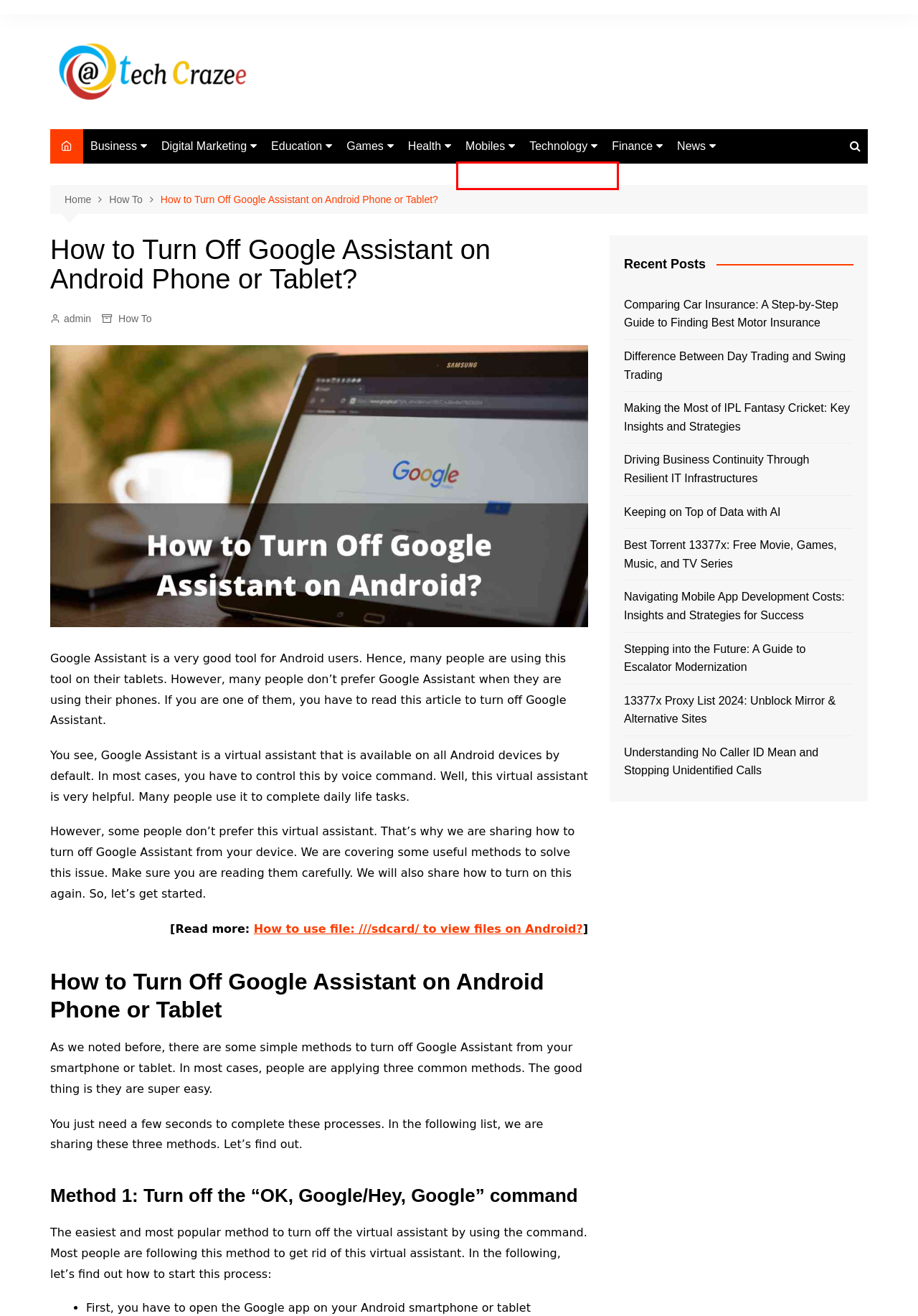Observe the provided screenshot of a webpage with a red bounding box around a specific UI element. Choose the webpage description that best fits the new webpage after you click on the highlighted element. These are your options:
A. Food Archives - Tech Crazee
B. Financial Planning Archives - Tech Crazee
C. Tech Crazee - Information Hub
D. Driving Business Continuity Through Resilient IT Infrastructures
E. Difference Between Day Trading & Swing Trading
F. Fashion Archives - Tech Crazee
G. Android Archives - Tech Crazee
H. News Archives - Tech Crazee

G